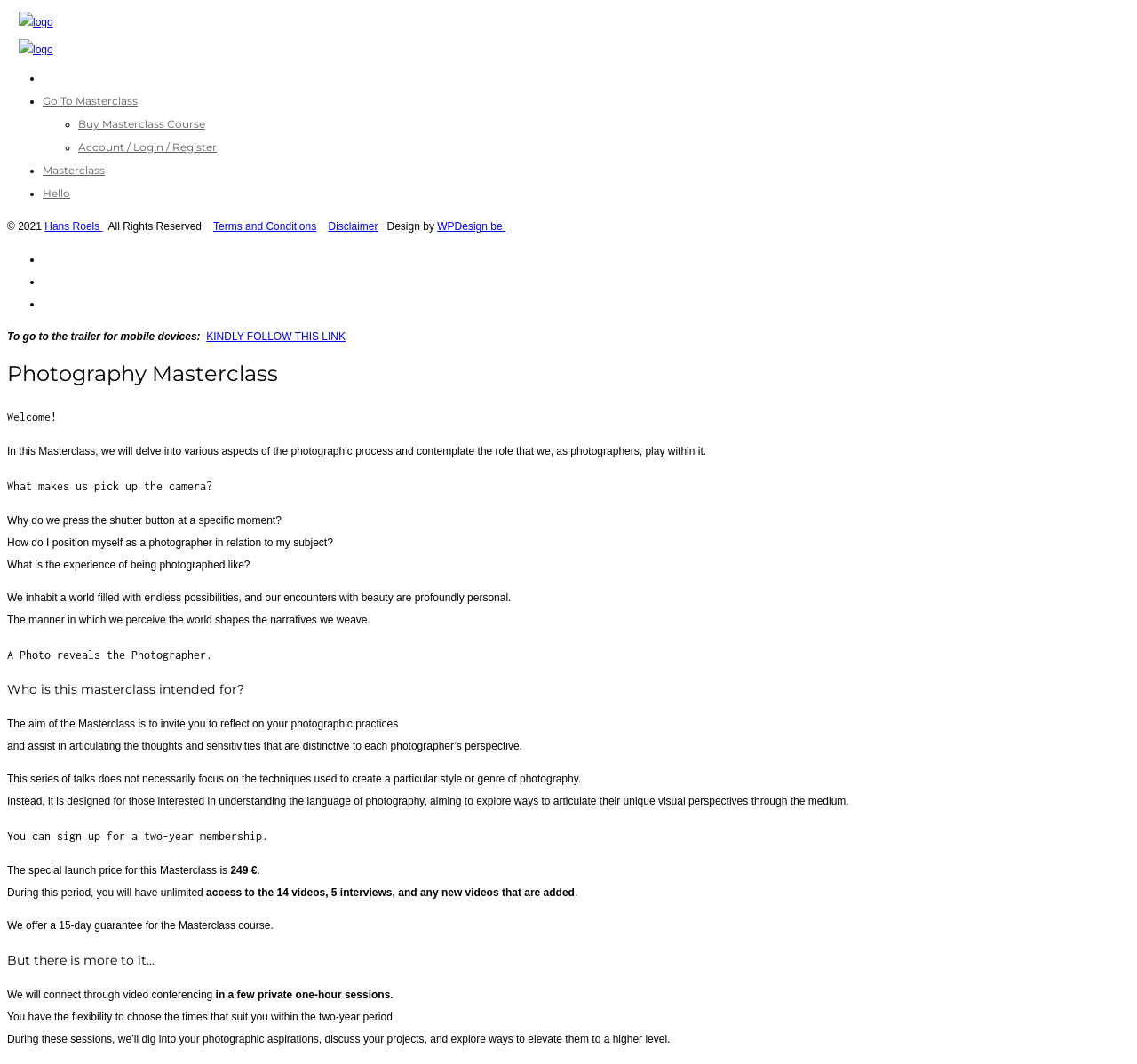Determine the bounding box coordinates of the clickable element necessary to fulfill the instruction: "Go to About The Masterclass". Provide the coordinates as four float numbers within the 0 to 1 range, i.e., [left, top, right, bottom].

[0.038, 0.067, 0.144, 0.079]